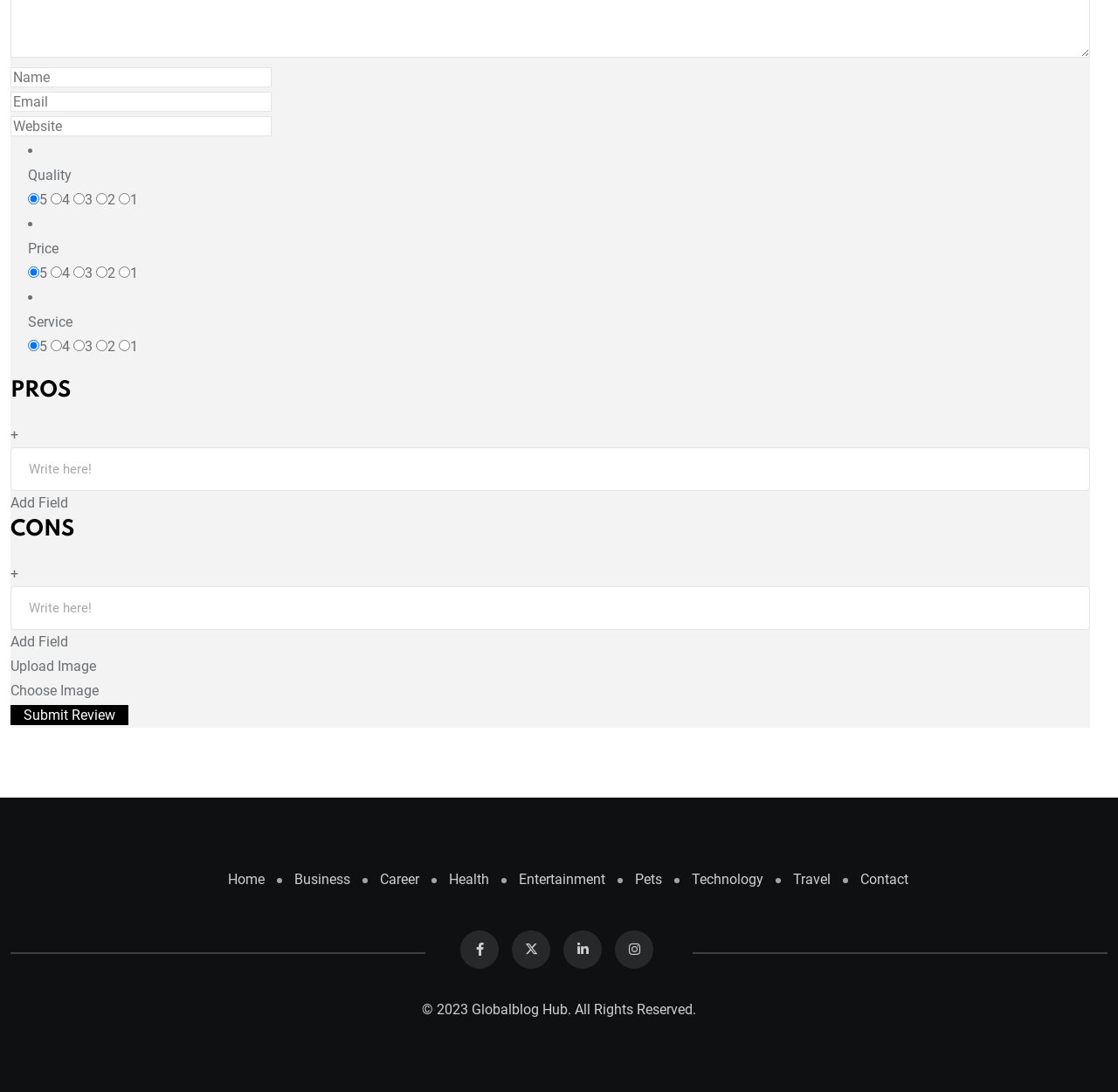Show the bounding box coordinates of the element that should be clicked to complete the task: "View TRUCK page".

None